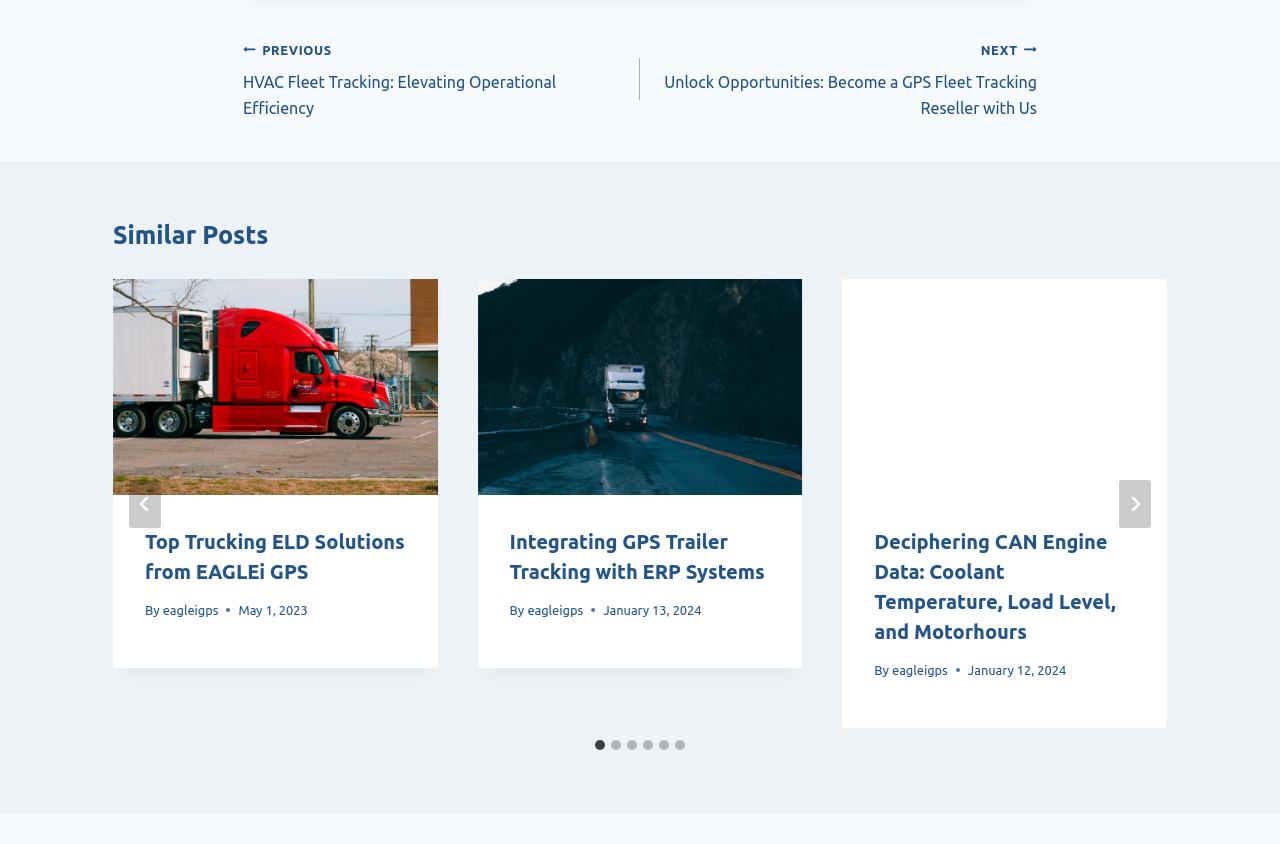What is the title of the first similar post?
Kindly offer a detailed explanation using the data available in the image.

I found the title of the first similar post by looking at the article element with the heading 'Top Trucking ELD Solutions from EAGLEi GPS' inside the first tabpanel with the role description 'slide'.